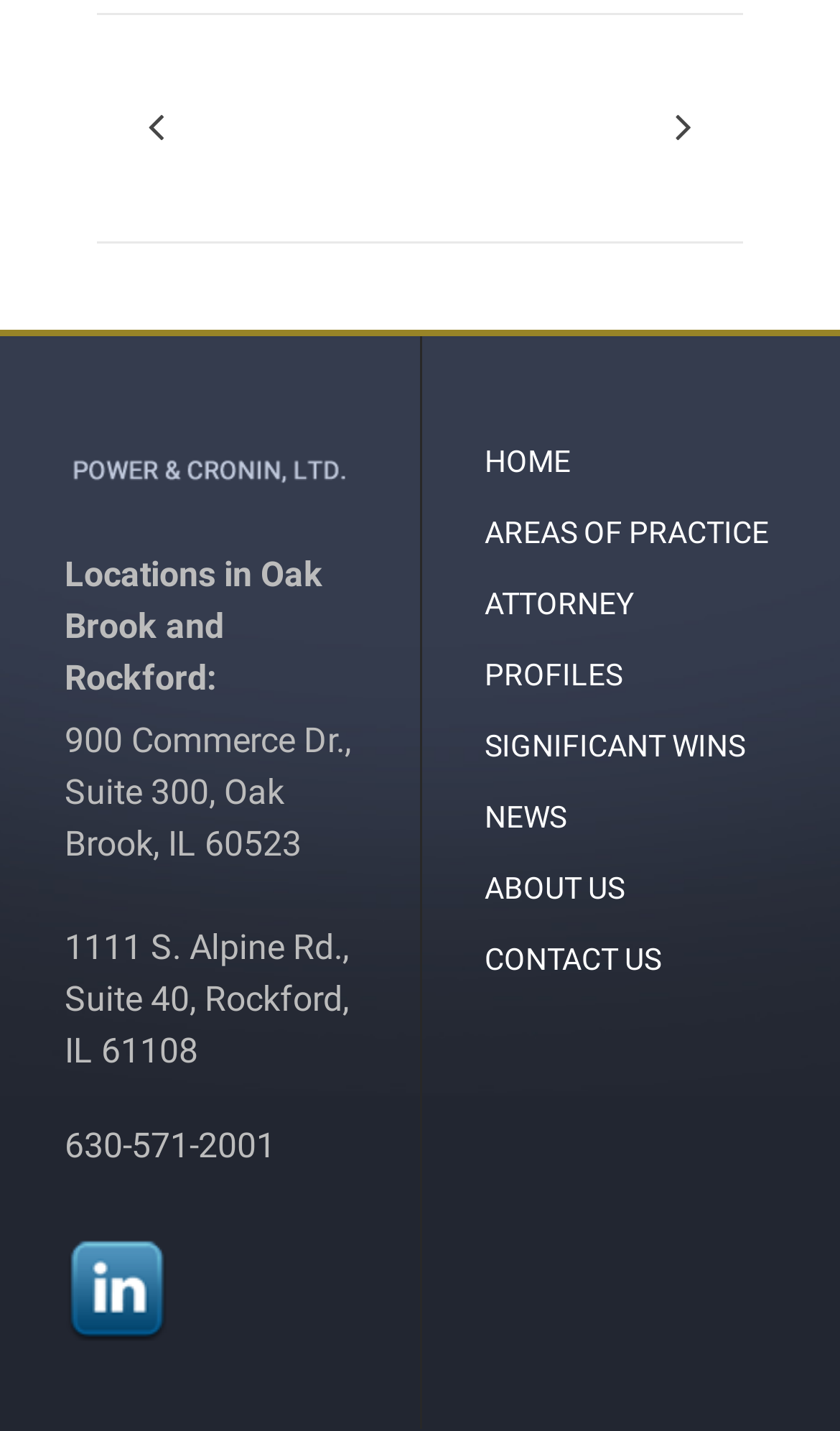Locate the bounding box coordinates of the clickable region necessary to complete the following instruction: "Go to home page". Provide the coordinates in the format of four float numbers between 0 and 1, i.e., [left, top, right, bottom].

[0.577, 0.31, 0.679, 0.334]